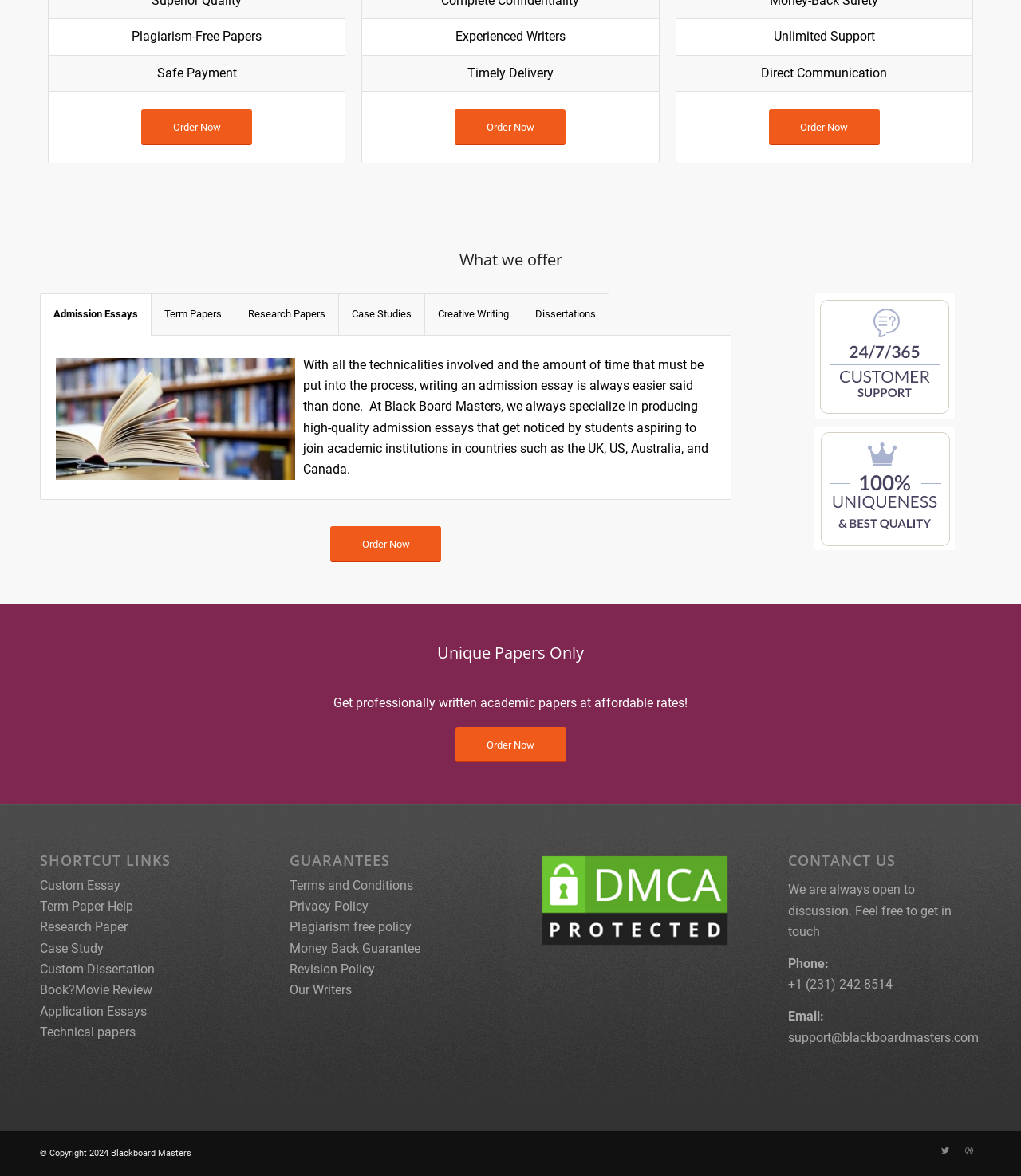Please find the bounding box coordinates of the element that needs to be clicked to perform the following instruction: "View terms and conditions by clicking on 'Terms and Conditions'". The bounding box coordinates should be four float numbers between 0 and 1, represented as [left, top, right, bottom].

[0.283, 0.746, 0.404, 0.759]